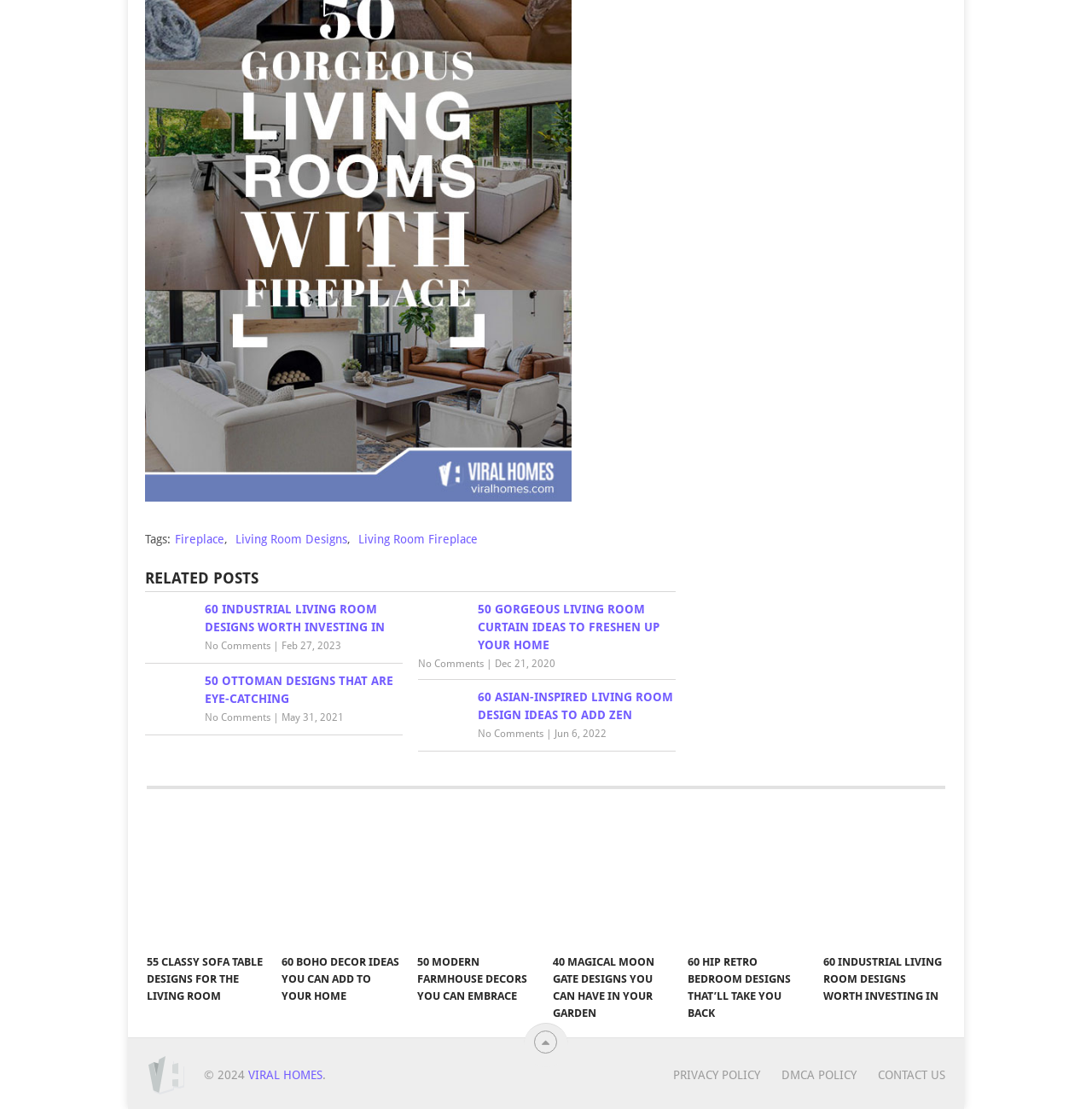Provide the bounding box coordinates for the area that should be clicked to complete the instruction: "View '60 INDUSTRIAL LIVING ROOM DESIGNS WORTH INVESTING IN' post".

[0.133, 0.541, 0.369, 0.574]